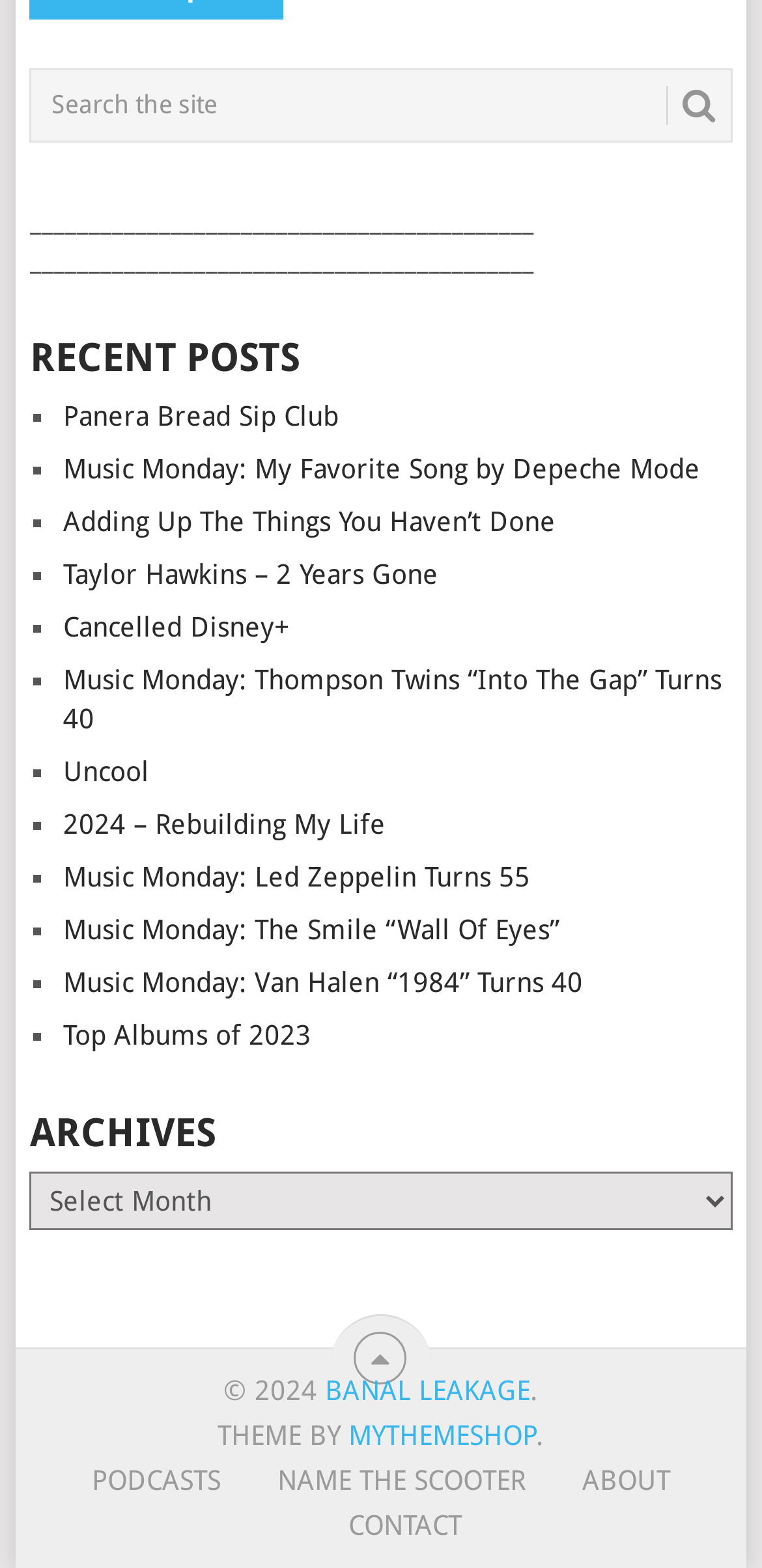What is the theme of this website?
Based on the image, answer the question with as much detail as possible.

The theme of this website is 'Banal Leakage' as indicated by the link 'BANAL LEAKAGE' at the bottom of the webpage.